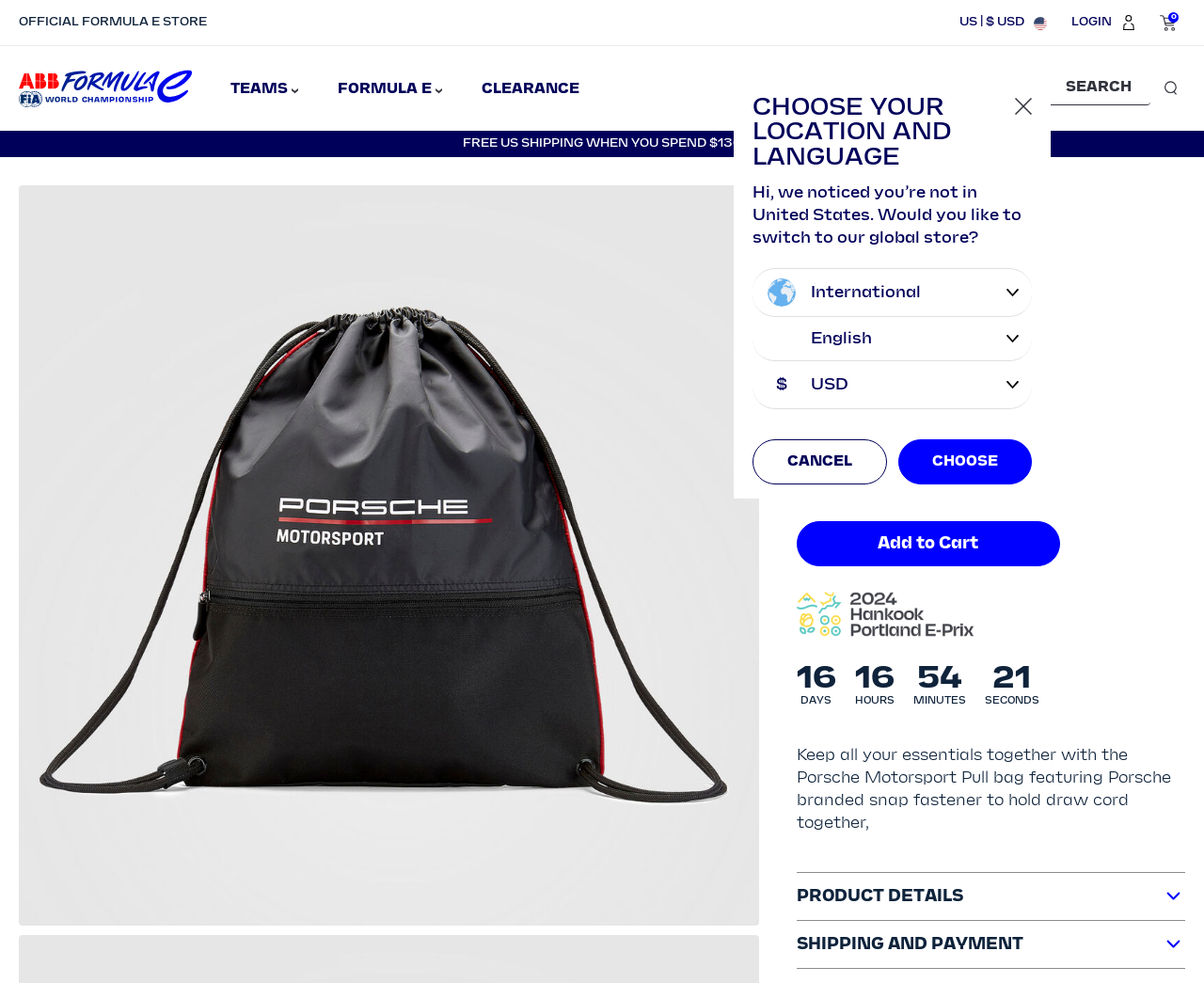Extract the bounding box for the UI element that matches this description: "black".

[0.661, 0.404, 0.716, 0.471]